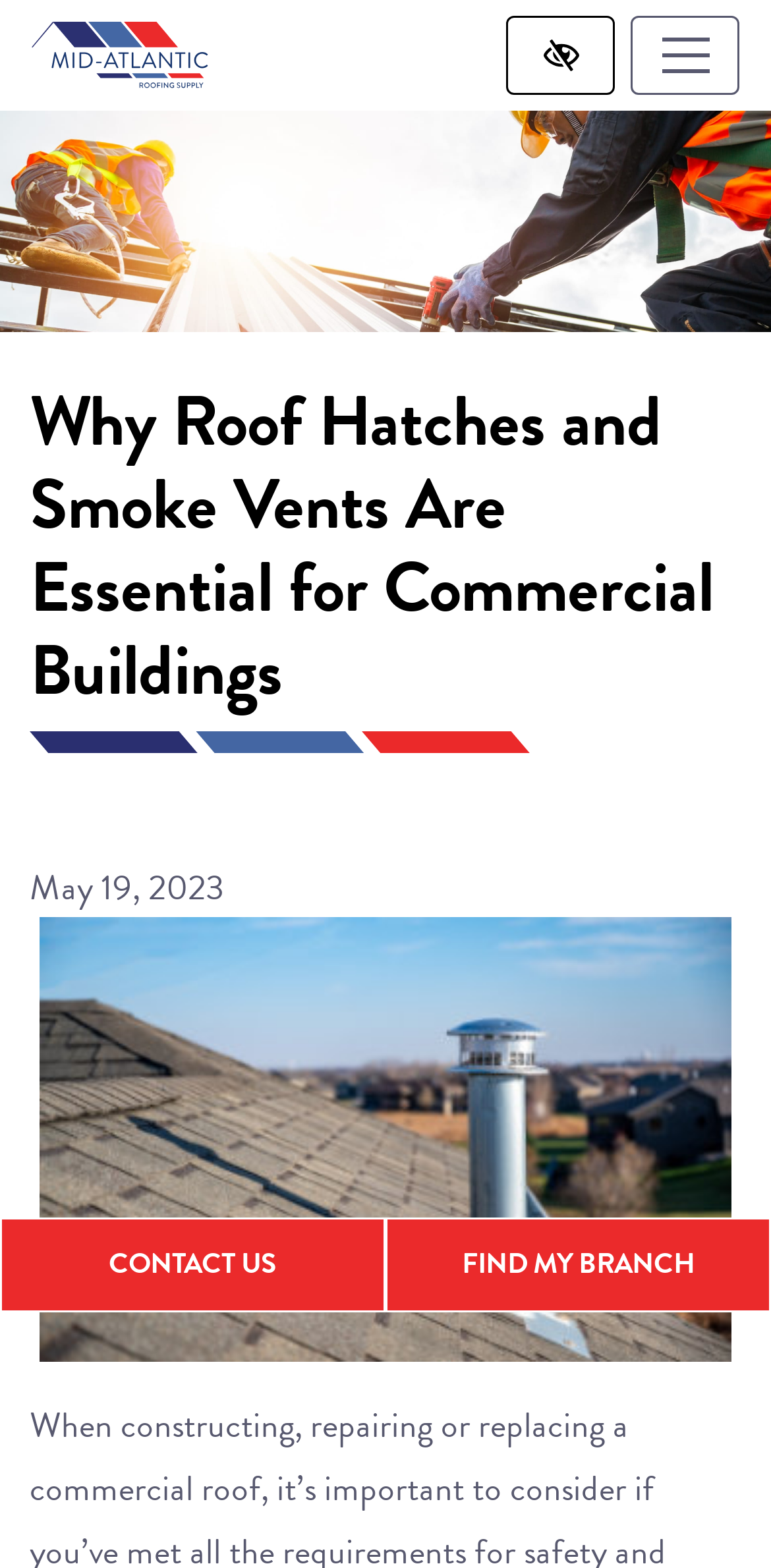Please respond to the question with a concise word or phrase:
What is the purpose of the button on the top-right corner?

Toggle navigation